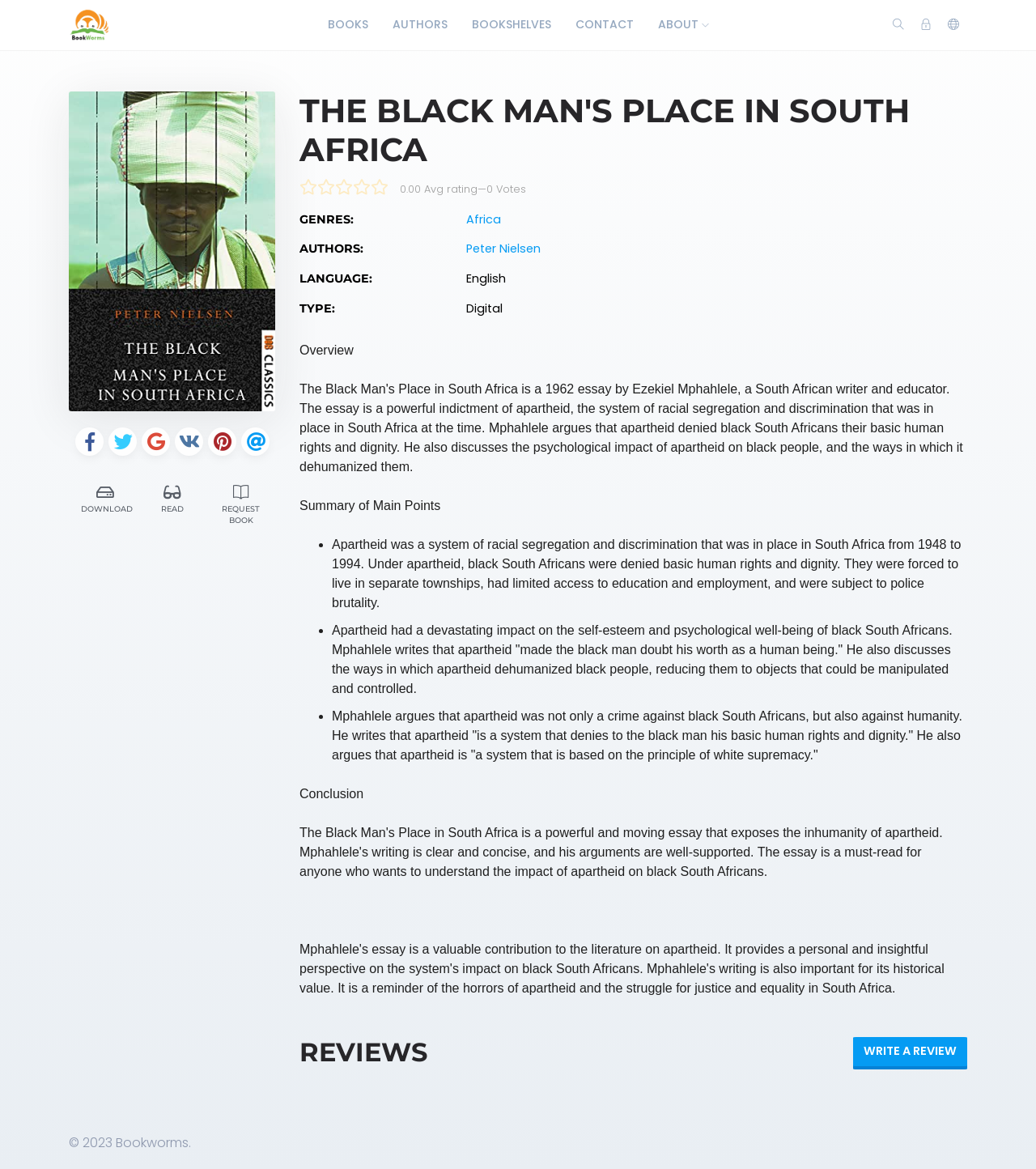Identify and generate the primary title of the webpage.

THE BLACK MAN'S PLACE IN SOUTH AFRICA